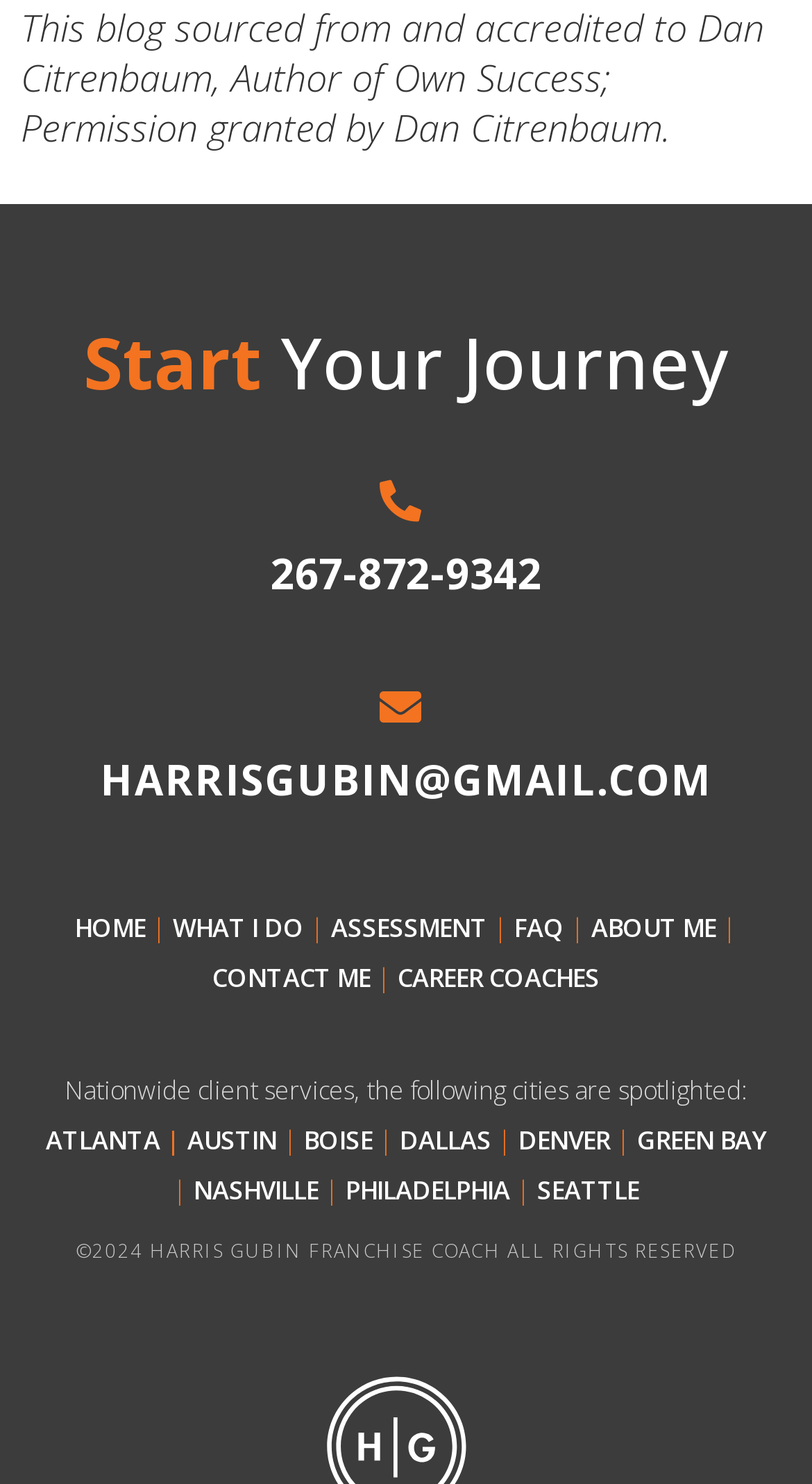Pinpoint the bounding box coordinates of the clickable element needed to complete the instruction: "Call Harris Gubin". The coordinates should be provided as four float numbers between 0 and 1: [left, top, right, bottom].

[0.051, 0.359, 0.949, 0.414]